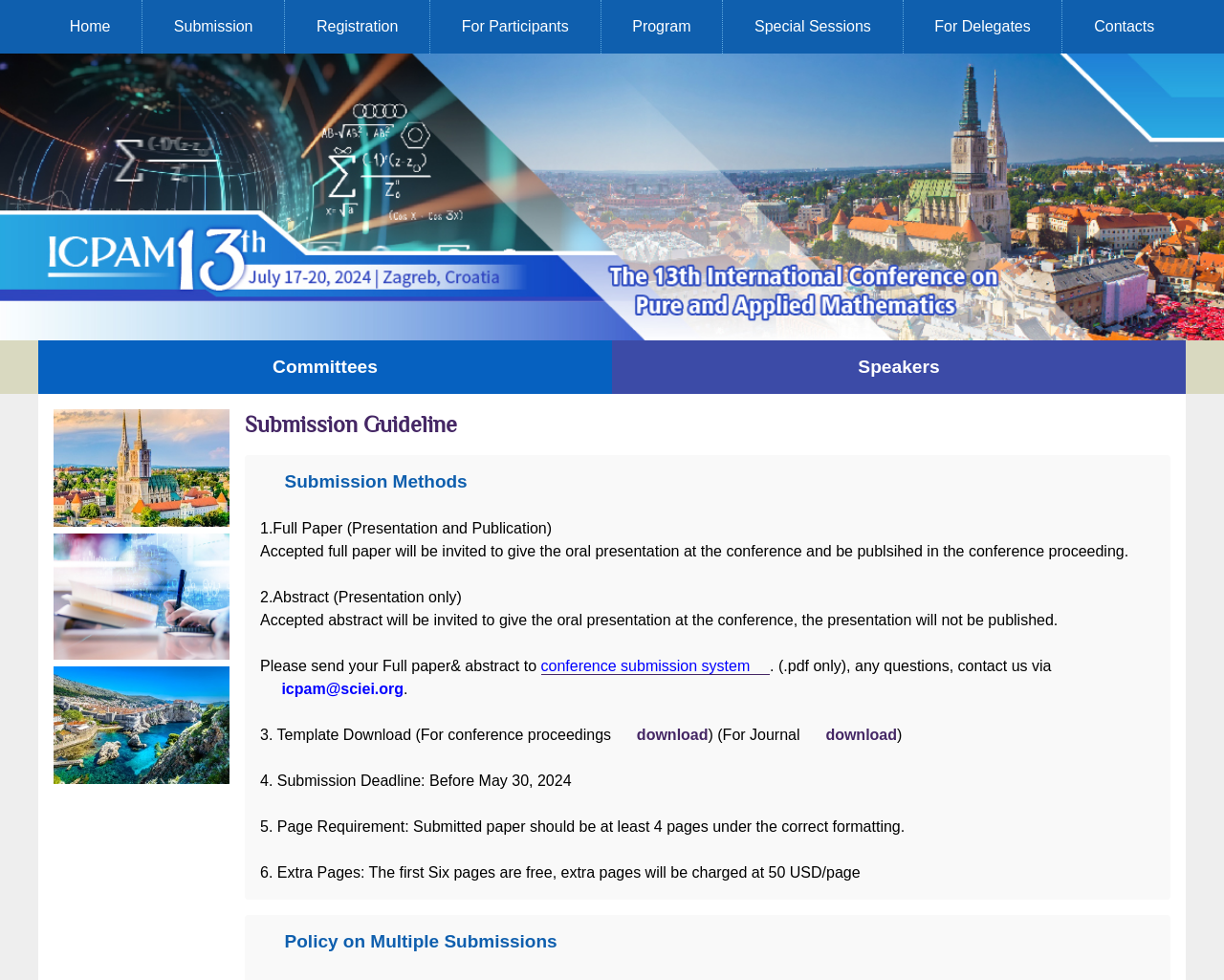Locate the bounding box coordinates of the element that needs to be clicked to carry out the instruction: "download template for conference proceedings". The coordinates should be given as four float numbers ranging from 0 to 1, i.e., [left, top, right, bottom].

[0.503, 0.741, 0.579, 0.758]